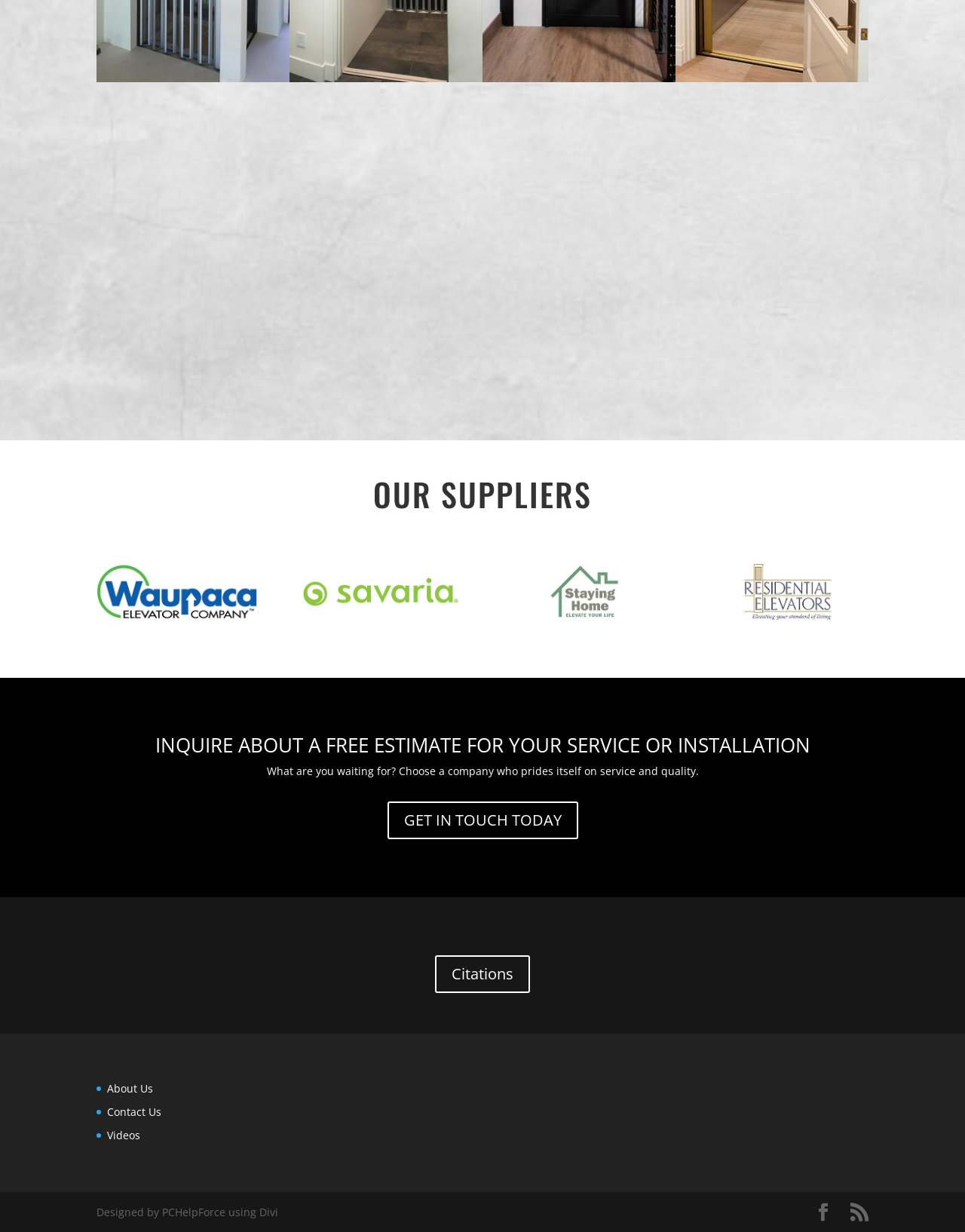Provide the bounding box coordinates of the HTML element this sentence describes: "About Us". The bounding box coordinates consist of four float numbers between 0 and 1, i.e., [left, top, right, bottom].

[0.111, 0.878, 0.159, 0.889]